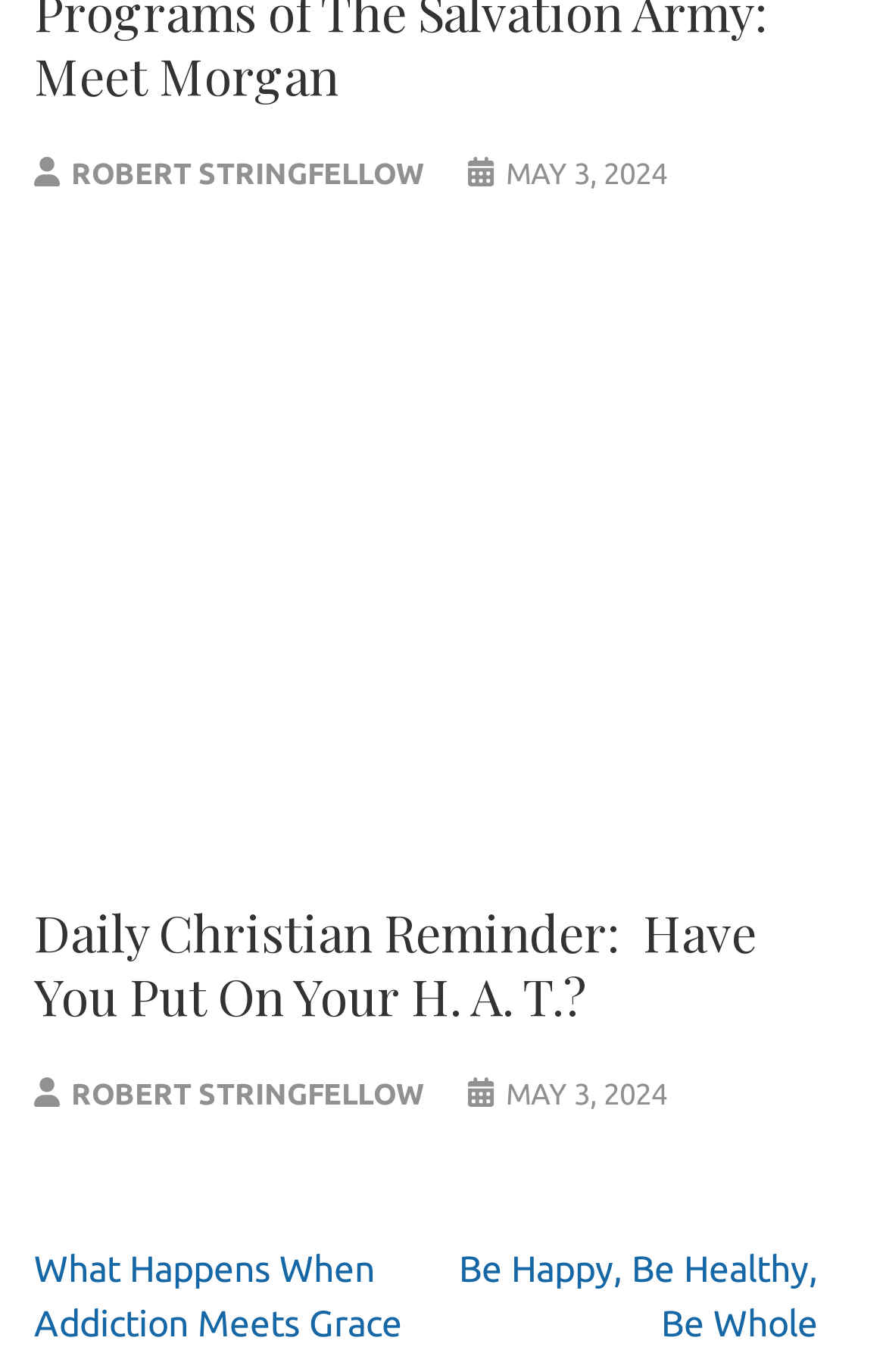Give a one-word or one-phrase response to the question: 
What is the title of the article below the image?

Daily Christian Reminder: Have You Put On Your H. A. T.?